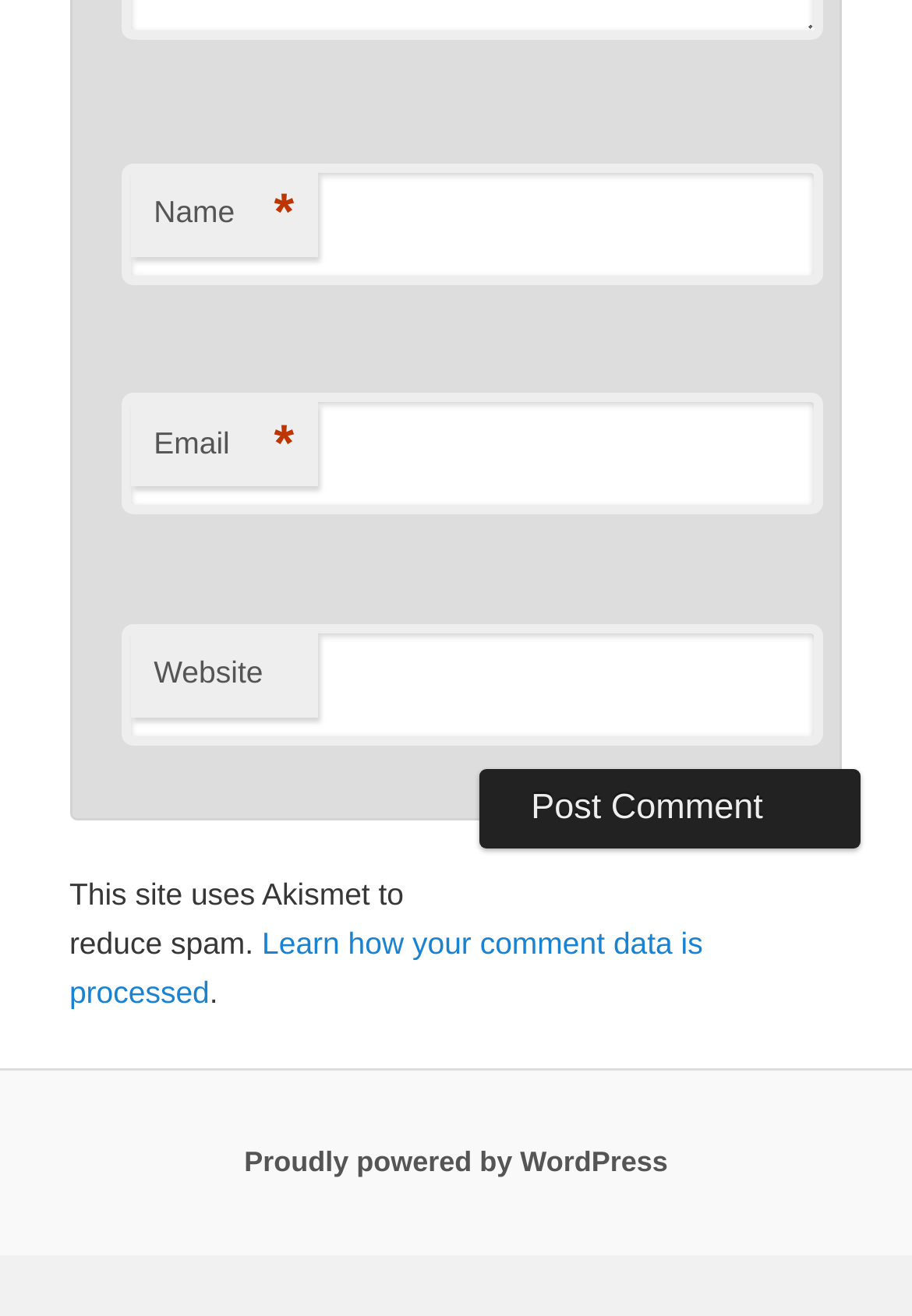How many fields are required in the form?
Give a one-word or short-phrase answer derived from the screenshot.

Two